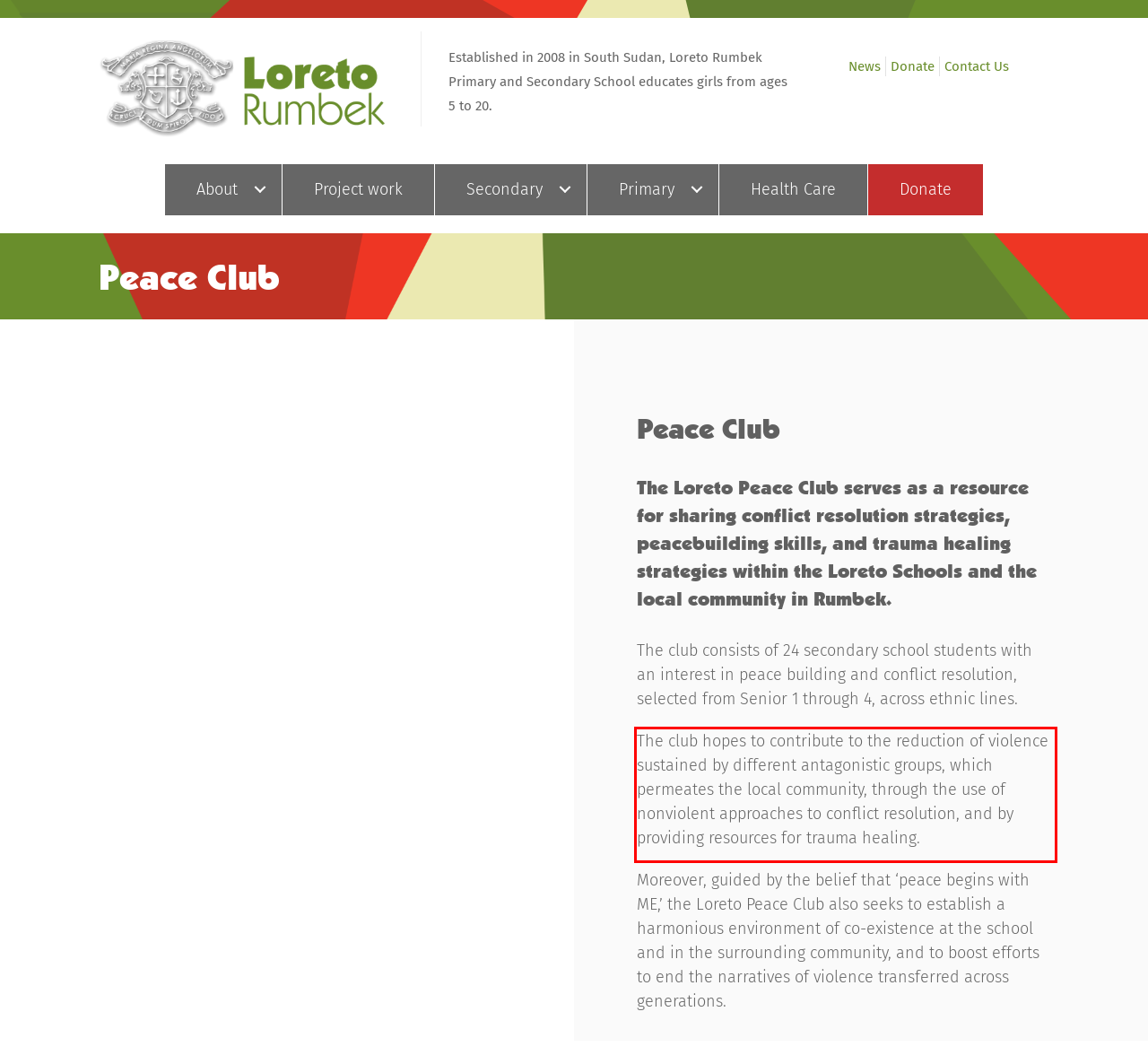Examine the screenshot of the webpage, locate the red bounding box, and generate the text contained within it.

The club hopes to contribute to the reduction of violence sustained by different antagonistic groups, which permeates the local community, through the use of nonviolent approaches to conflict resolution, and by providing resources for trauma healing.